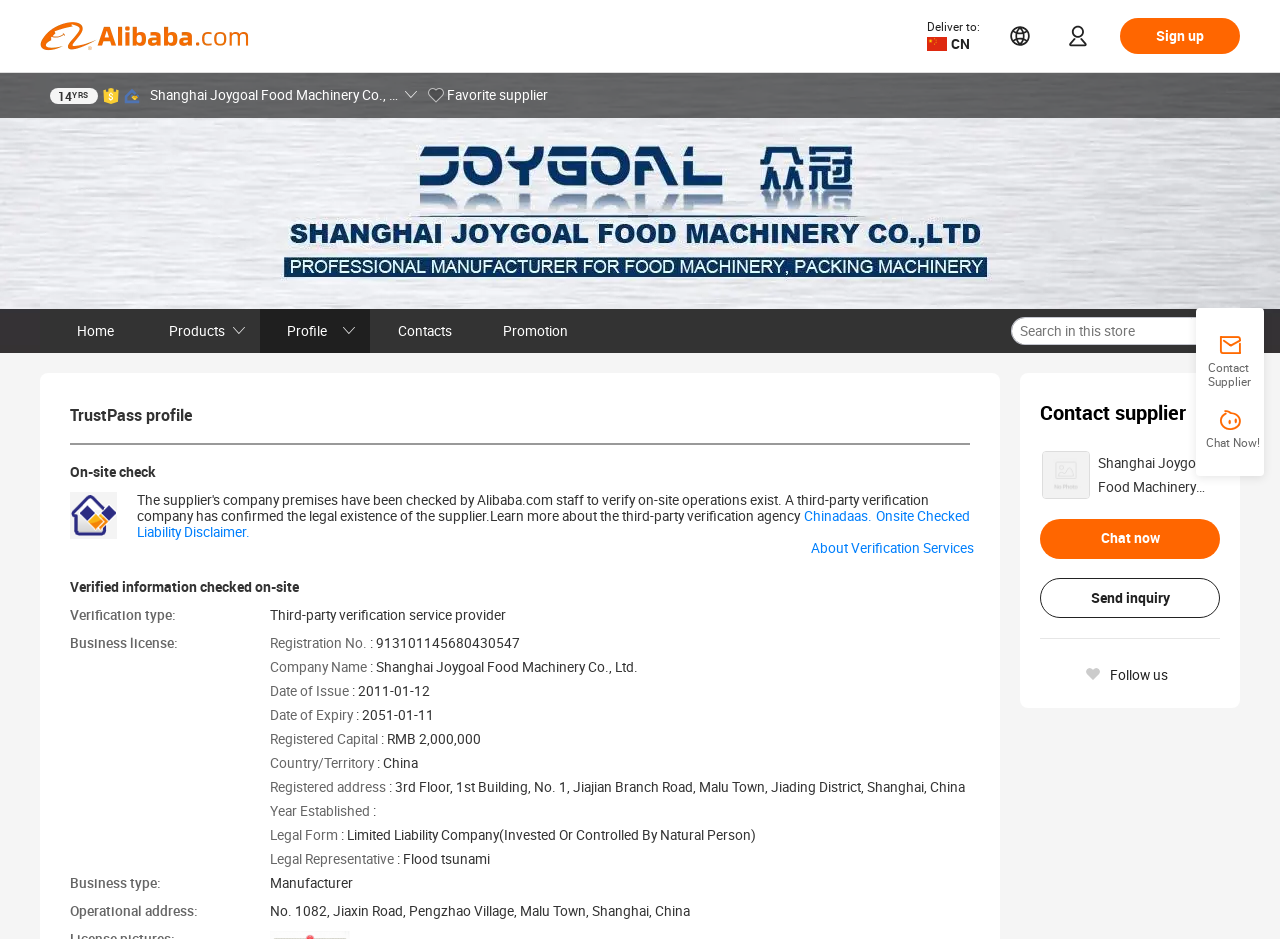Specify the bounding box coordinates of the area to click in order to follow the given instruction: "Contact supplier."

[0.812, 0.425, 0.927, 0.454]